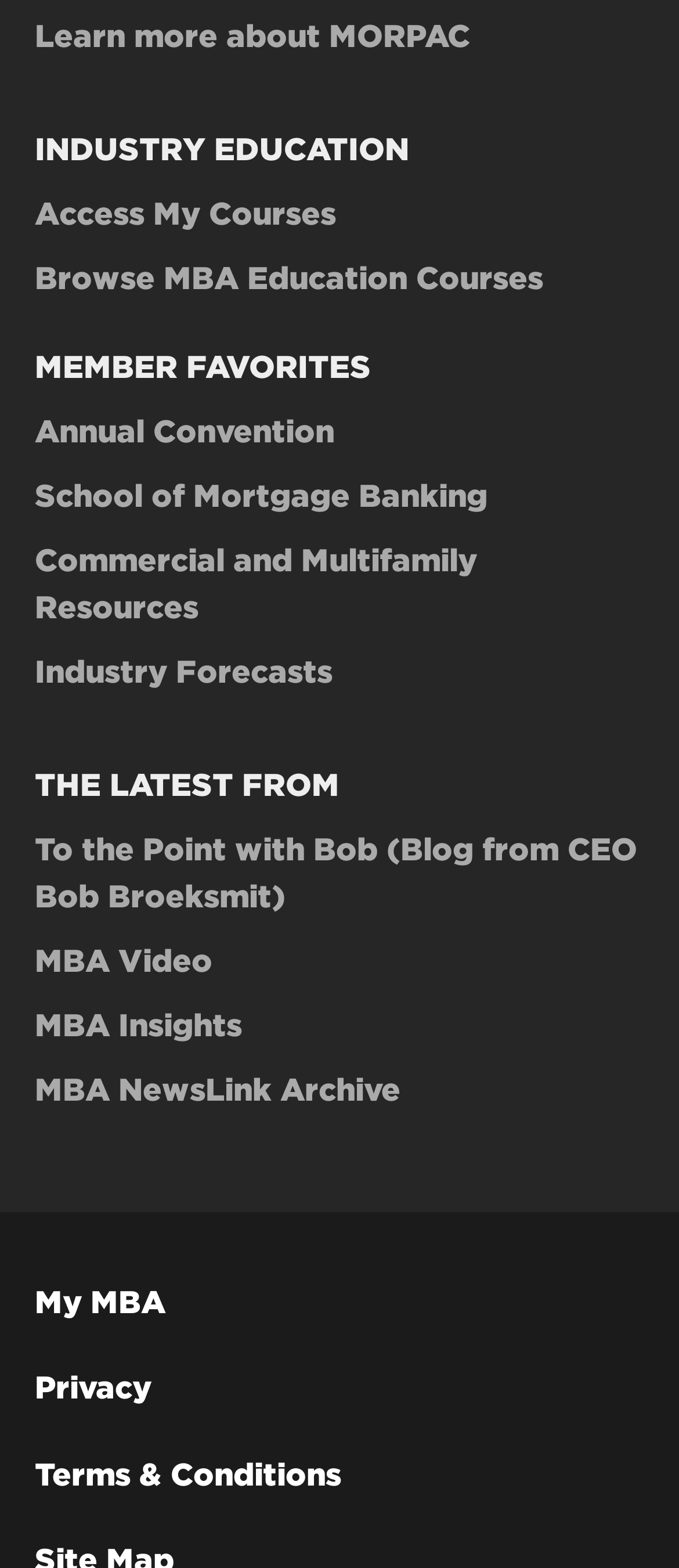Find the bounding box coordinates for the element that must be clicked to complete the instruction: "Learn more about MORPAC". The coordinates should be four float numbers between 0 and 1, indicated as [left, top, right, bottom].

[0.051, 0.011, 0.692, 0.034]